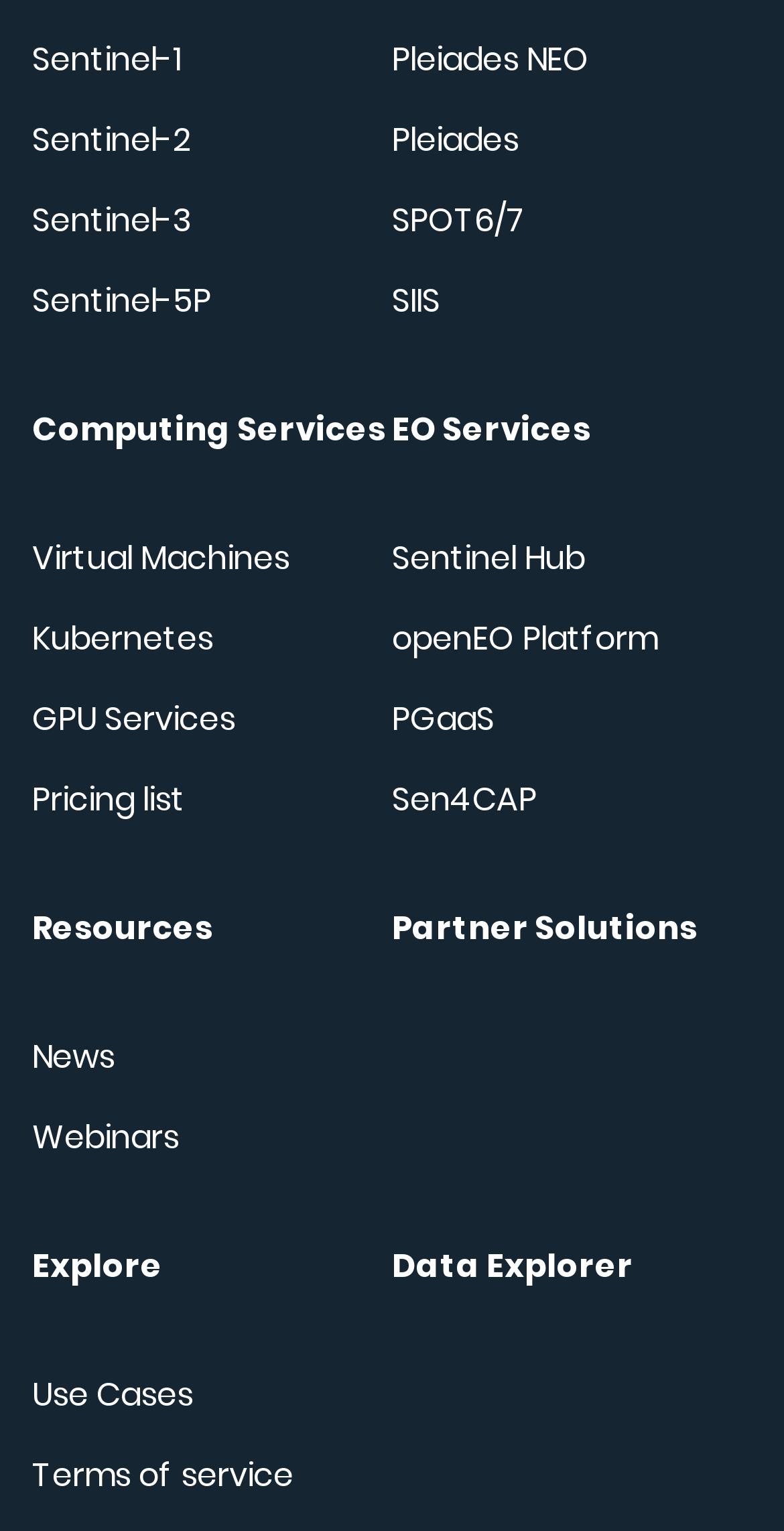What is the last link on the right side?
Based on the visual, give a brief answer using one word or a short phrase.

Data Explorer